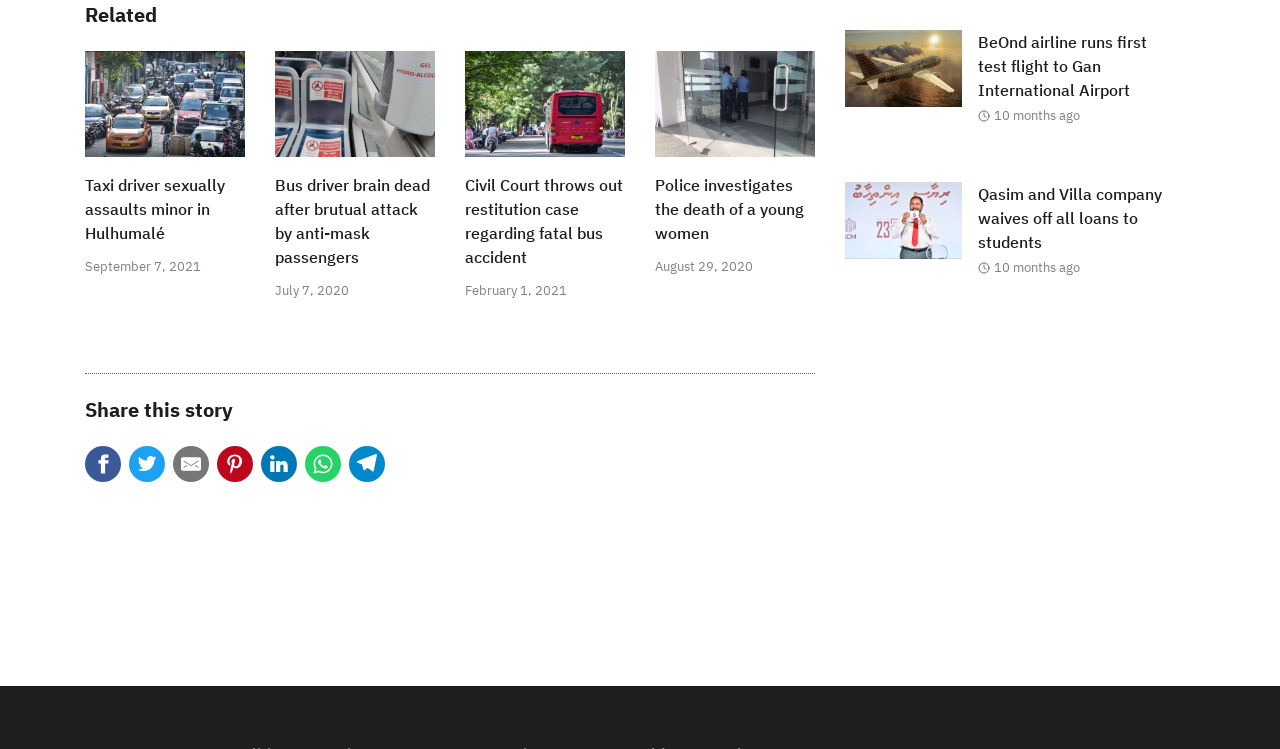From the given element description: "World", find the bounding box for the UI element. Provide the coordinates as four float numbers between 0 and 1, in the order [left, top, right, bottom].

[0.485, 0.804, 0.532, 0.857]